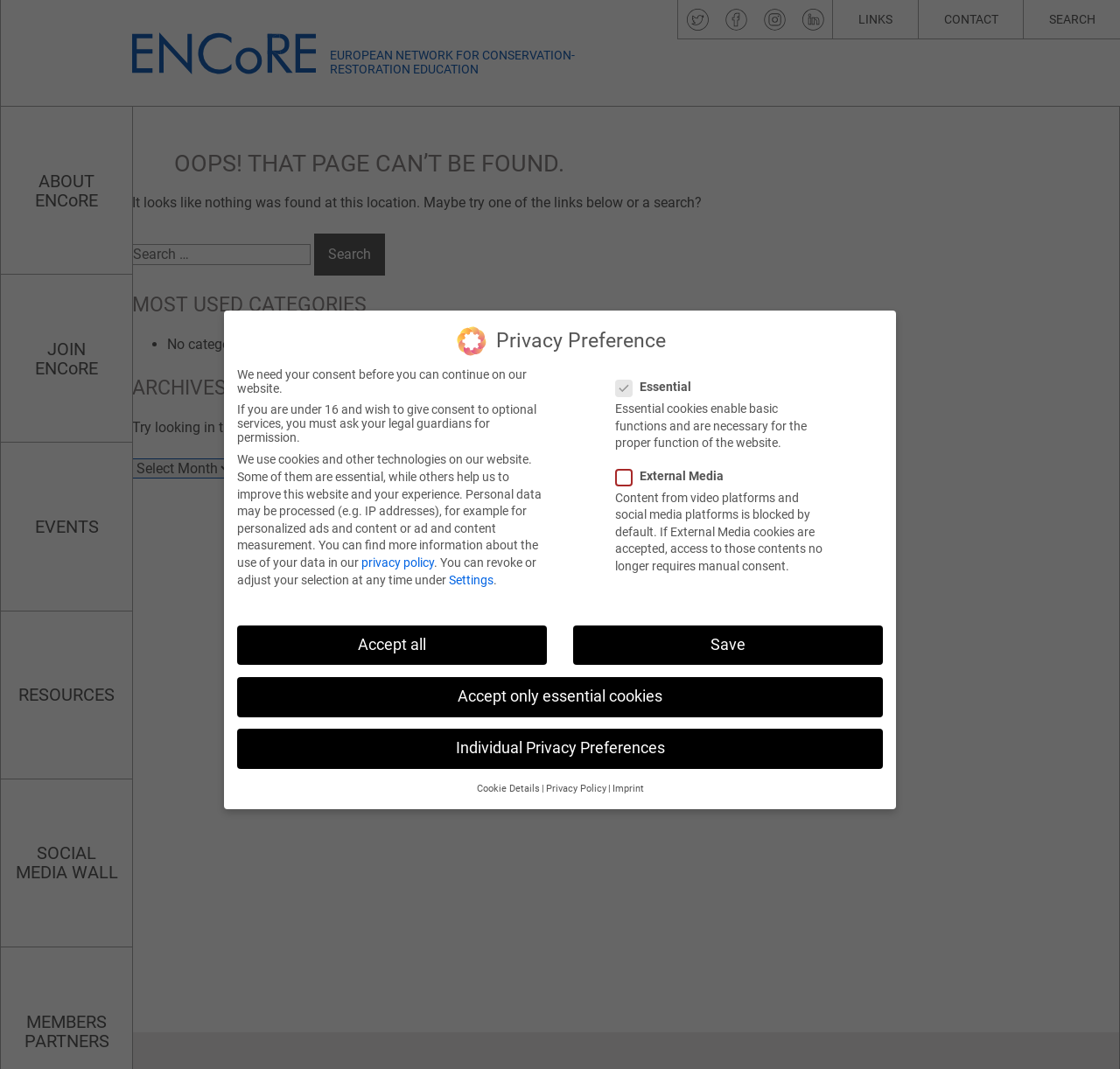Identify the bounding box coordinates of the area that should be clicked in order to complete the given instruction: "Click the ENCoRE Logo". The bounding box coordinates should be four float numbers between 0 and 1, i.e., [left, top, right, bottom].

[0.118, 0.03, 0.282, 0.073]